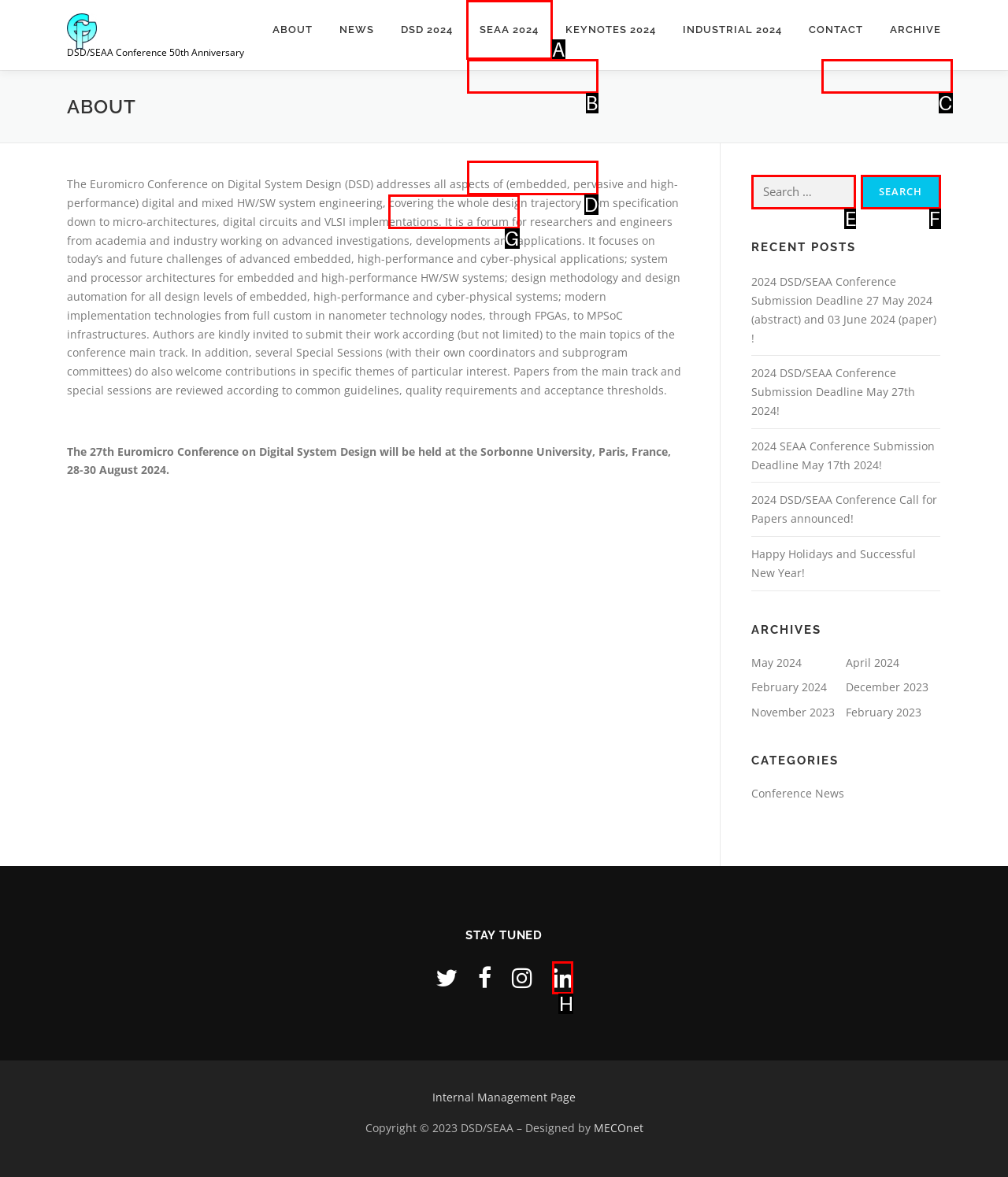Tell me which one HTML element best matches the description: parent_node: Search for: value="Search" Answer with the option's letter from the given choices directly.

F